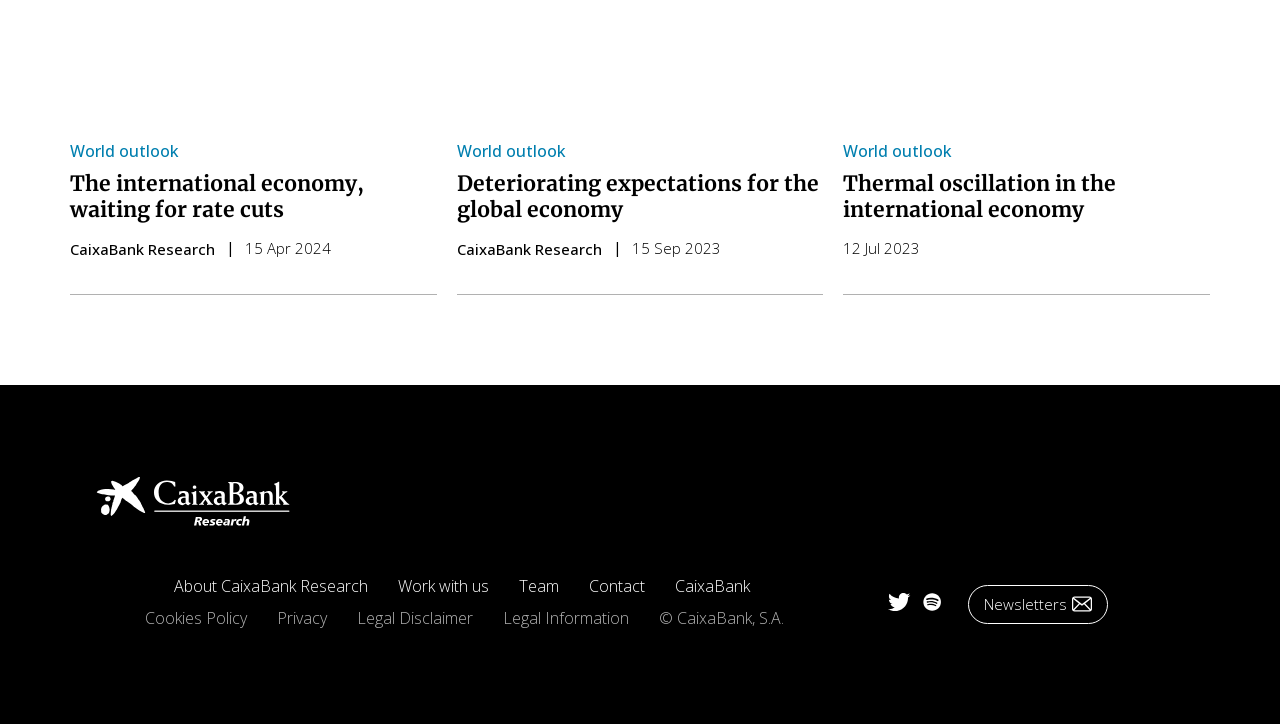Determine the bounding box coordinates of the clickable area required to perform the following instruction: "Read about The international economy, waiting for rate cuts". The coordinates should be represented as four float numbers between 0 and 1: [left, top, right, bottom].

[0.055, 0.235, 0.341, 0.308]